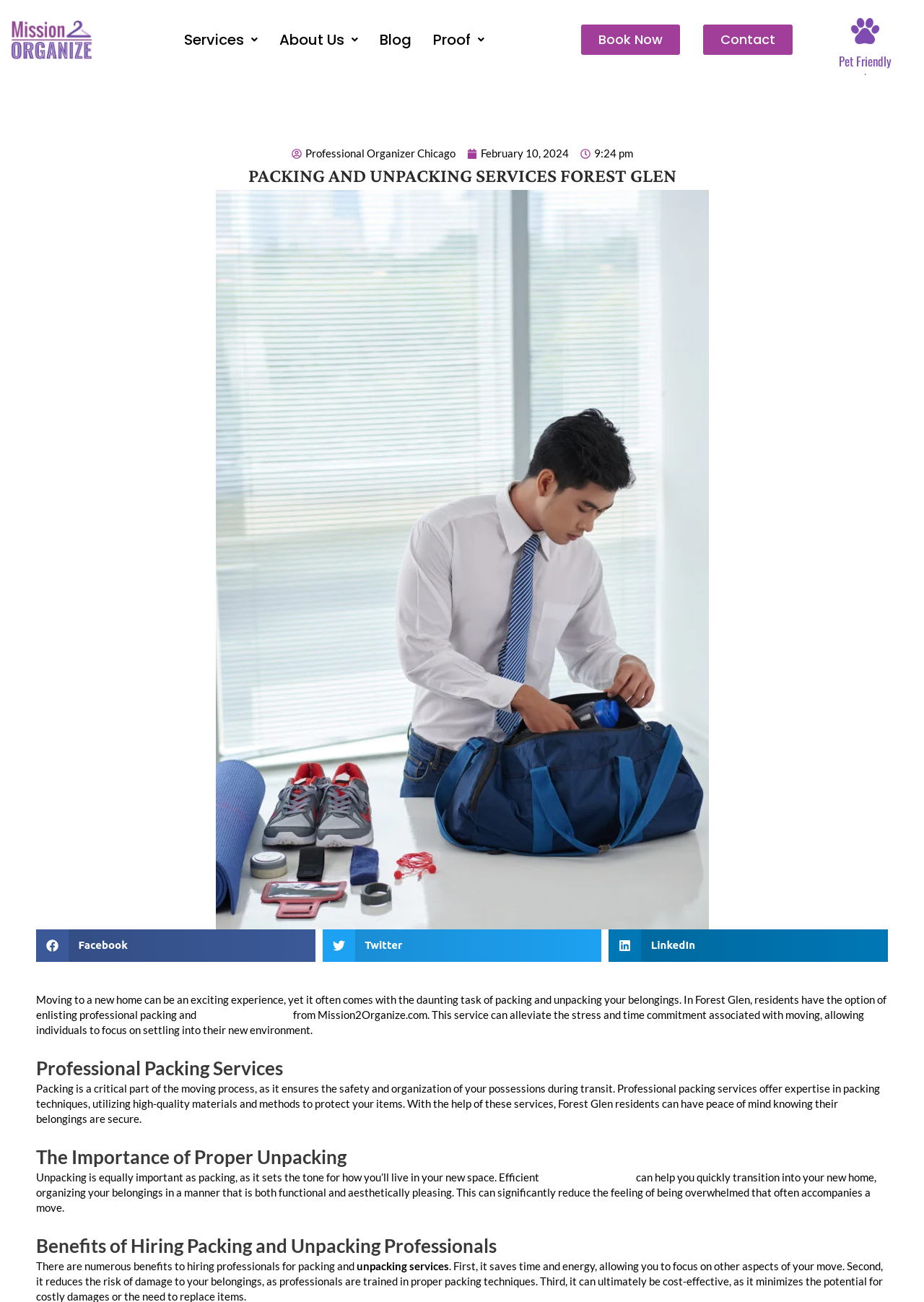Respond with a single word or phrase:
What services does the company provide?

Packing and Unpacking Services